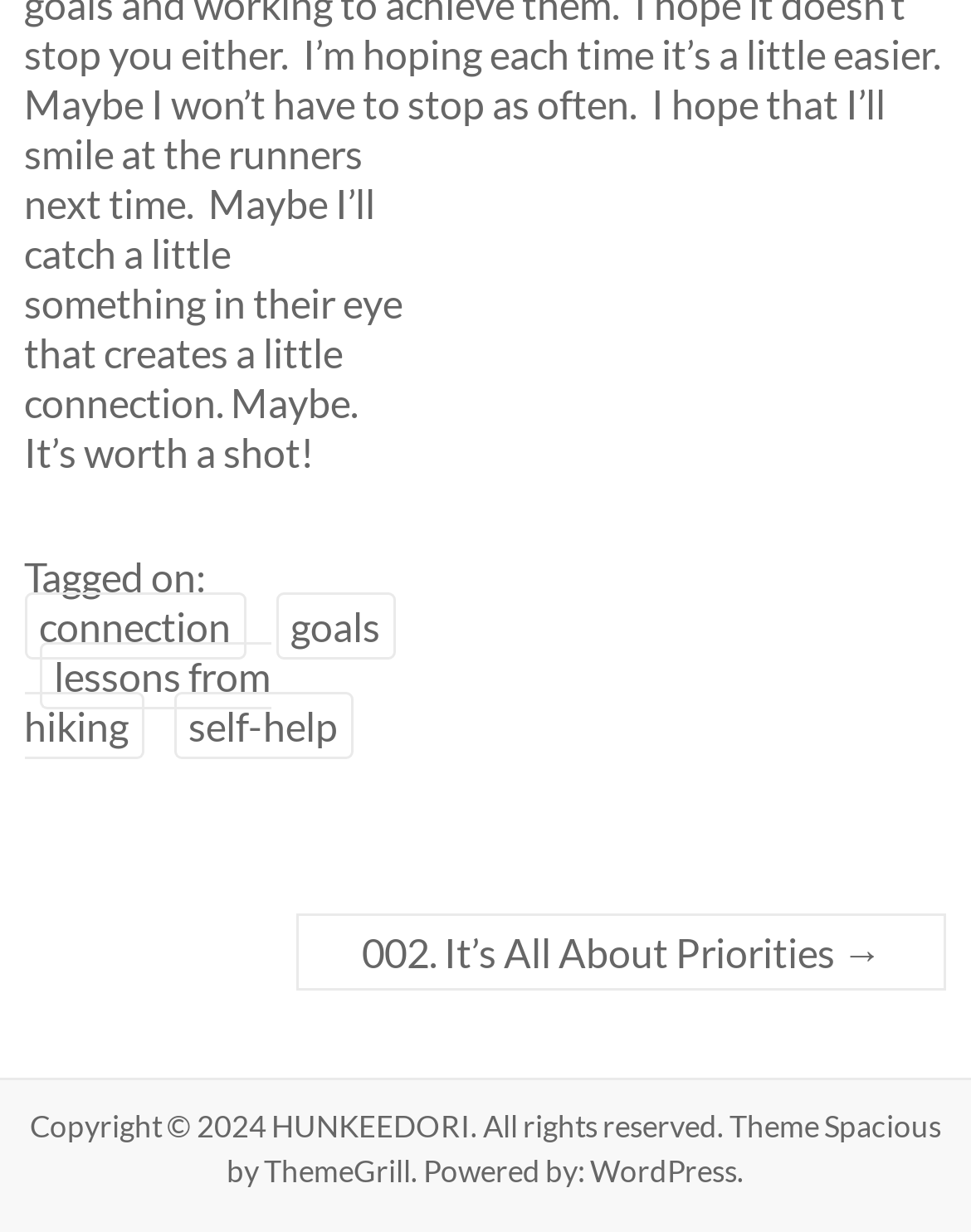Determine the bounding box coordinates of the clickable region to carry out the instruction: "read the article '002. It’s All About Priorities →'".

[0.306, 0.741, 0.975, 0.804]